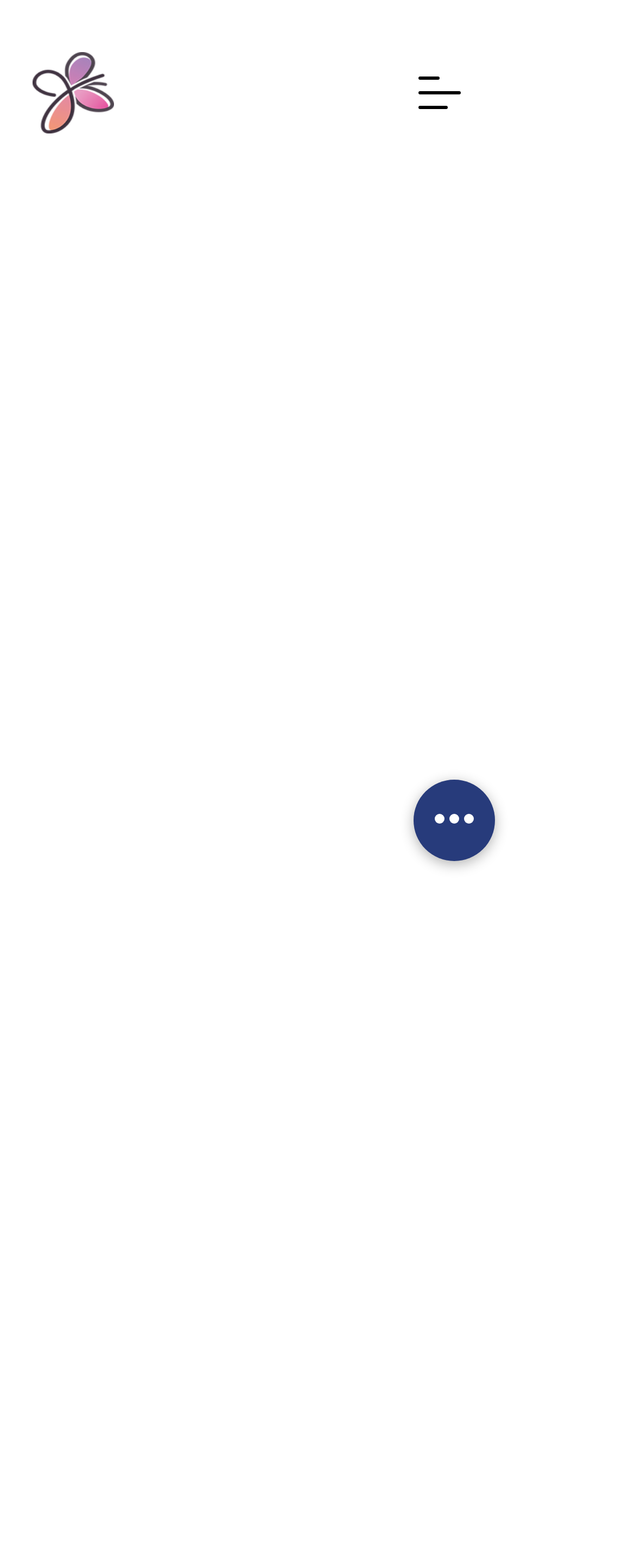Identify and provide the text of the main header on the webpage.

Many people in our community suffering from serious illness need more intense care or just better care options in general.  Some people do not have a family member to care for them.  Julia Hospice and Palliative Care will provide this level of care to the patients of Erie County and their families. 

In the coming months, we are planning on building the Julia House - the first local residential and inpatient facility for end-of-life care and palliative care clinic. Without your support, this will not be possible. We need your help, please consider donating generously.